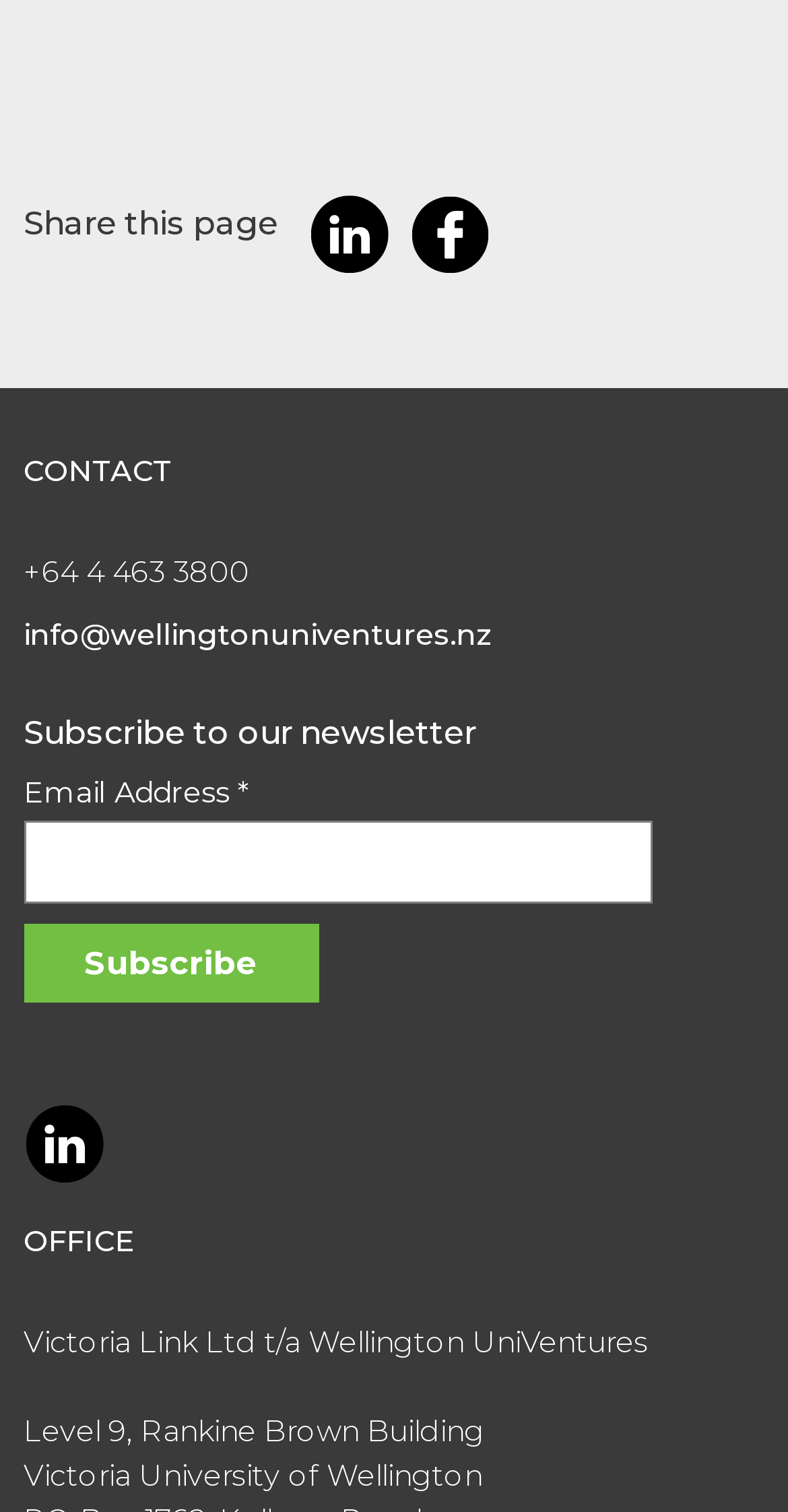What is the phone number to contact?
By examining the image, provide a one-word or phrase answer.

+64 4 463 3800